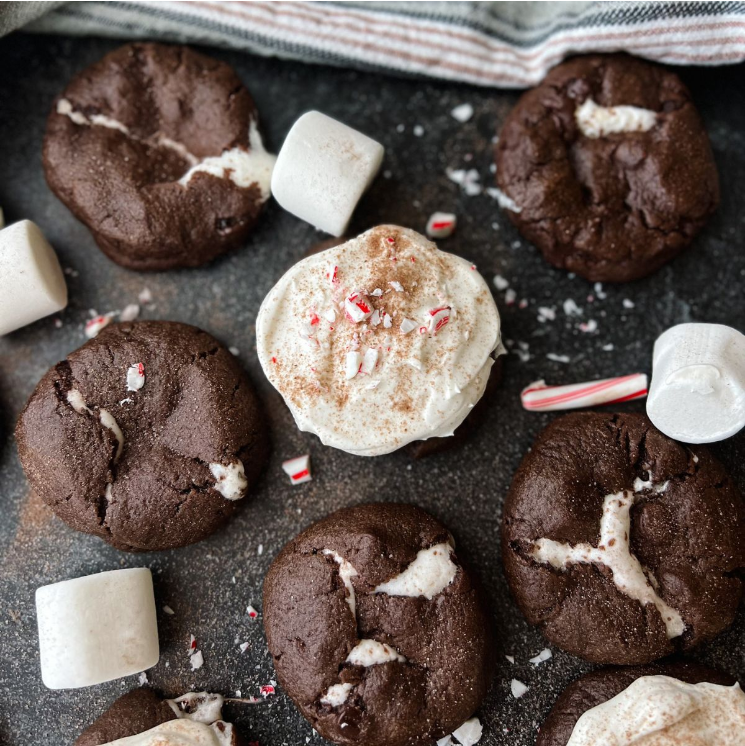Answer briefly with one word or phrase:
What is surrounding the cookies?

Fluffy marshmallows and candy canes